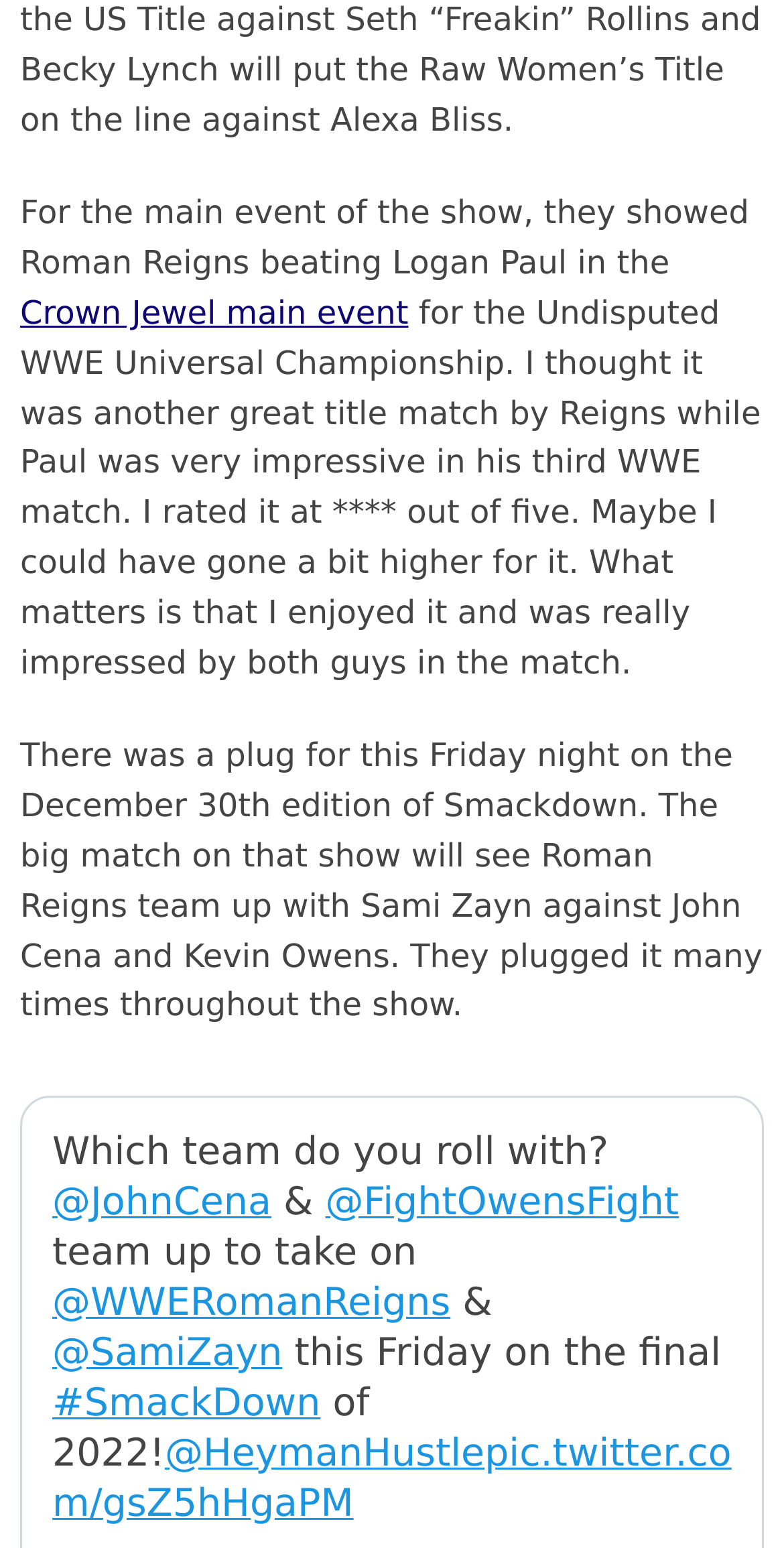Please identify the bounding box coordinates of the region to click in order to complete the task: "Check the tweet from John Cena". The coordinates must be four float numbers between 0 and 1, specified as [left, top, right, bottom].

[0.067, 0.762, 0.346, 0.791]